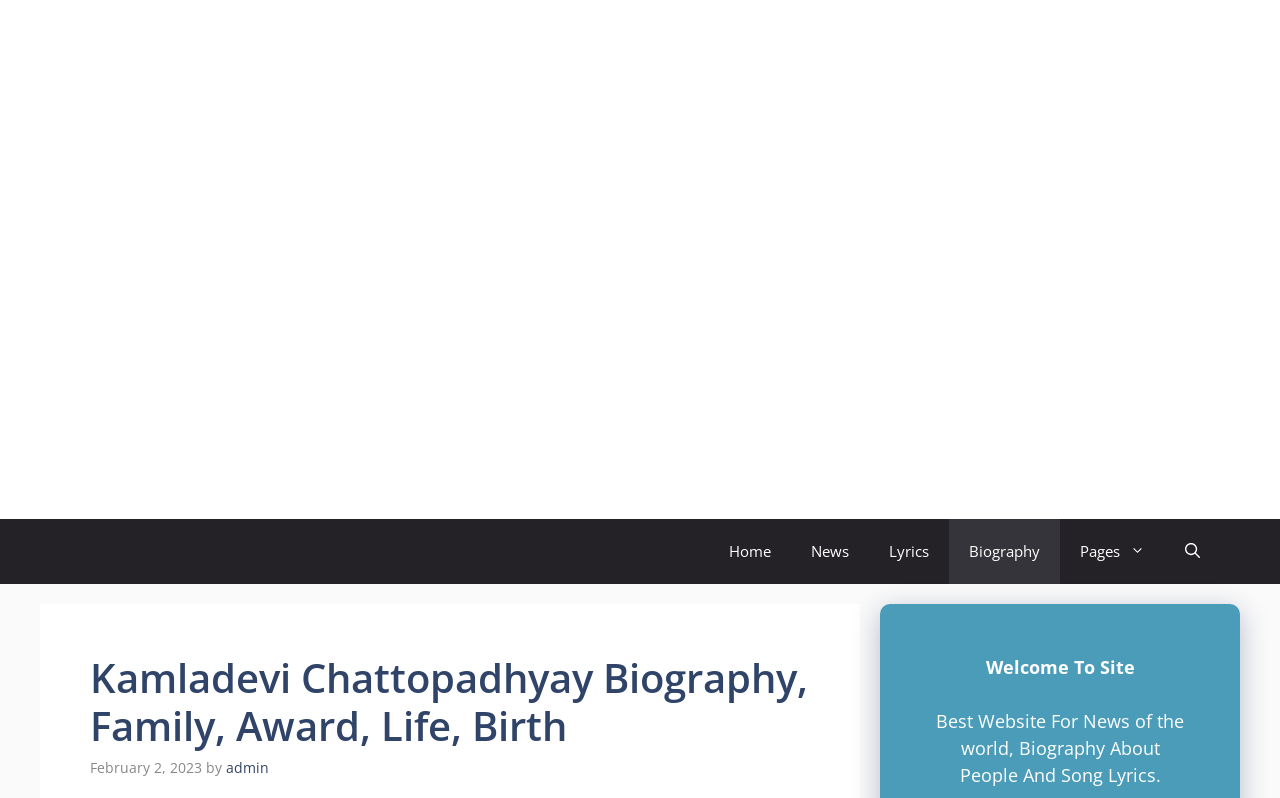Find and provide the bounding box coordinates for the UI element described with: "News".

[0.618, 0.65, 0.679, 0.731]